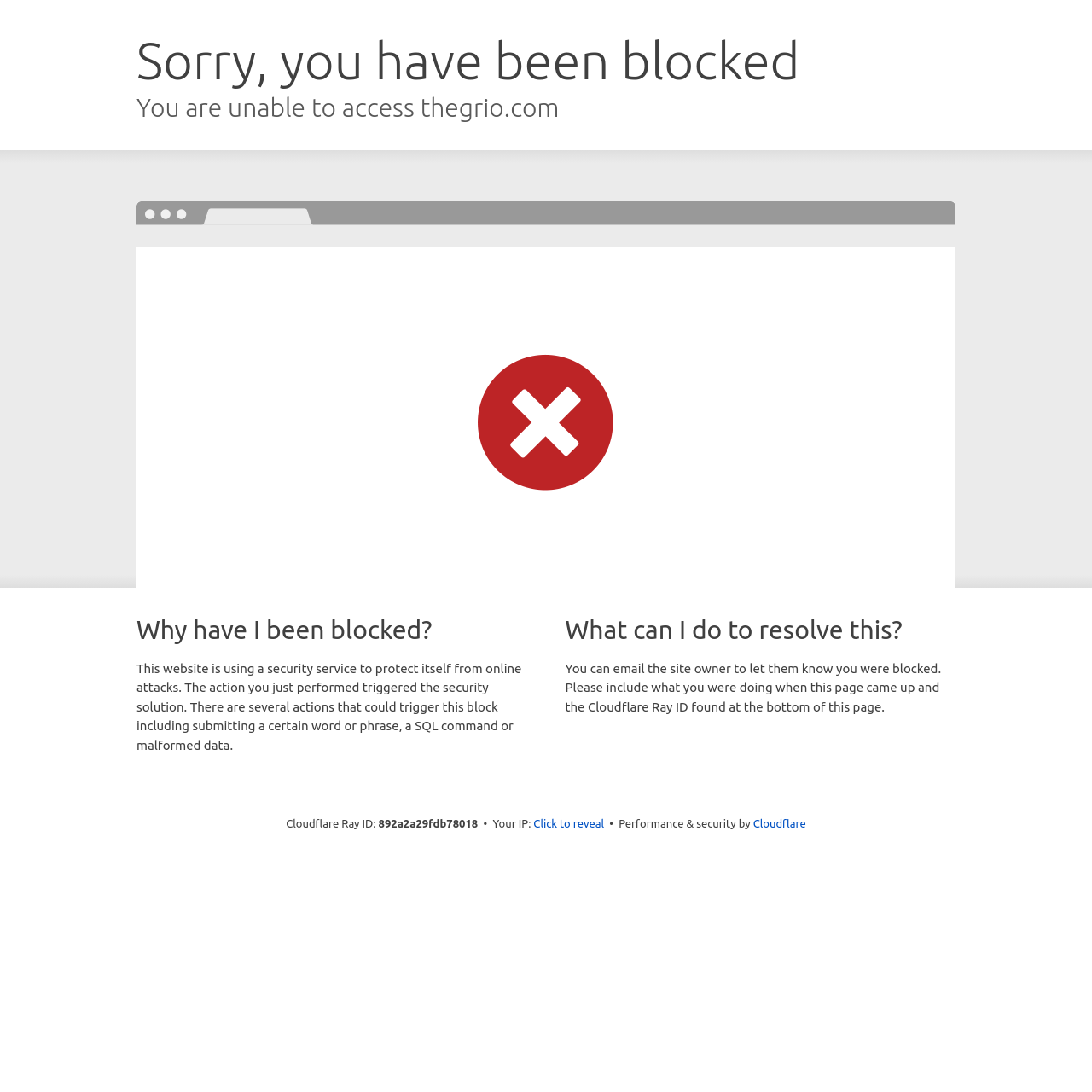What is the ID of the Cloudflare Ray?
Based on the content of the image, thoroughly explain and answer the question.

The Cloudflare Ray ID is mentioned at the bottom of the page, and it is a unique identifier for the block. The ID is '892a2a29fdb78018', which can be used to report the issue to the site owner.